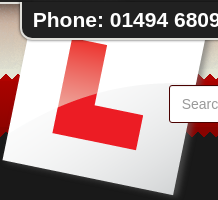What is the name of the driving school mentioned in the image?
Please provide a single word or phrase in response based on the screenshot.

Patrick's LDC Driving School